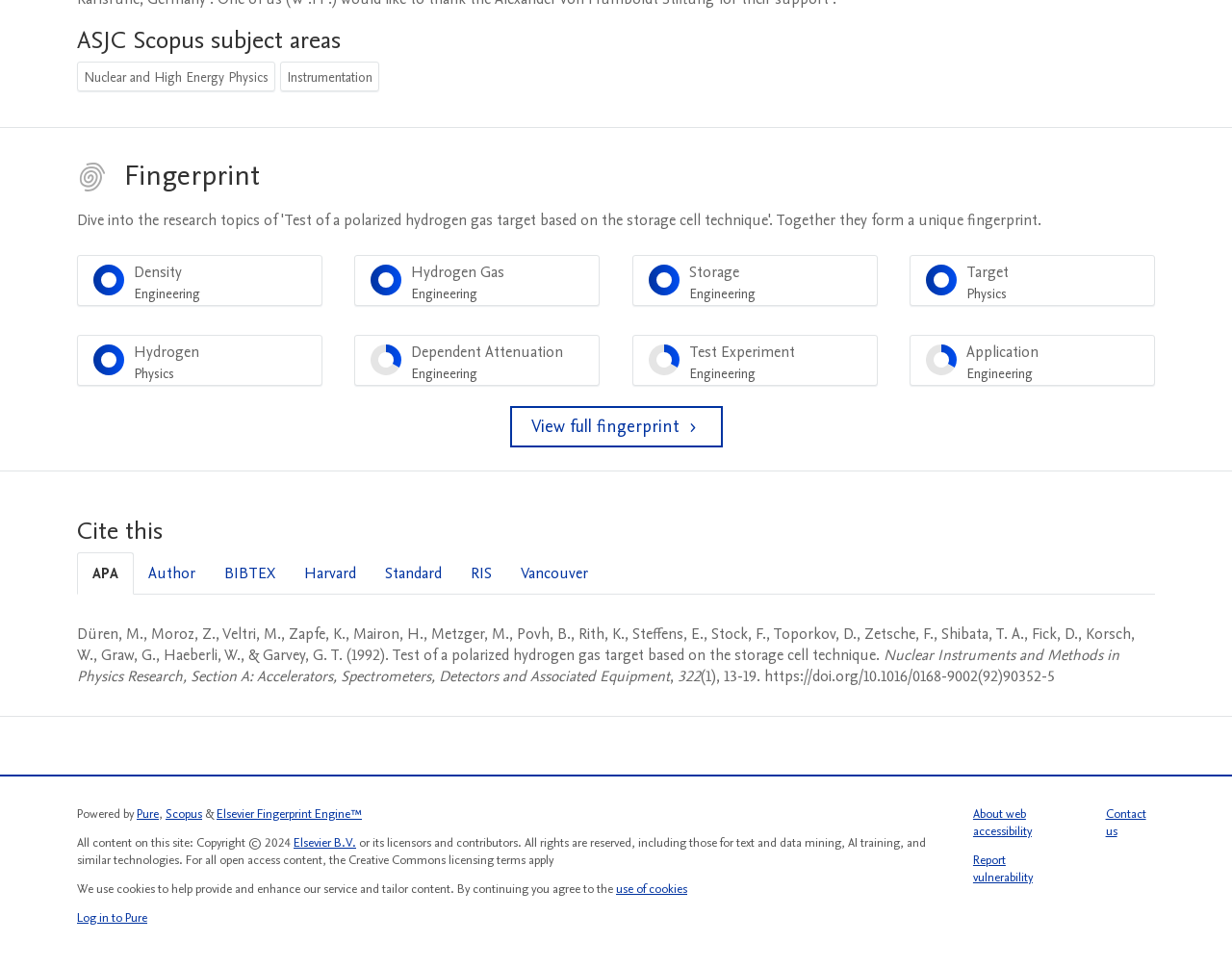What is the subject area of the research?
Based on the image, answer the question with as much detail as possible.

The subject area of the research can be determined by looking at the heading 'ASJC Scopus subject areas' which lists 'Nuclear and High Energy Physics' as one of the options.